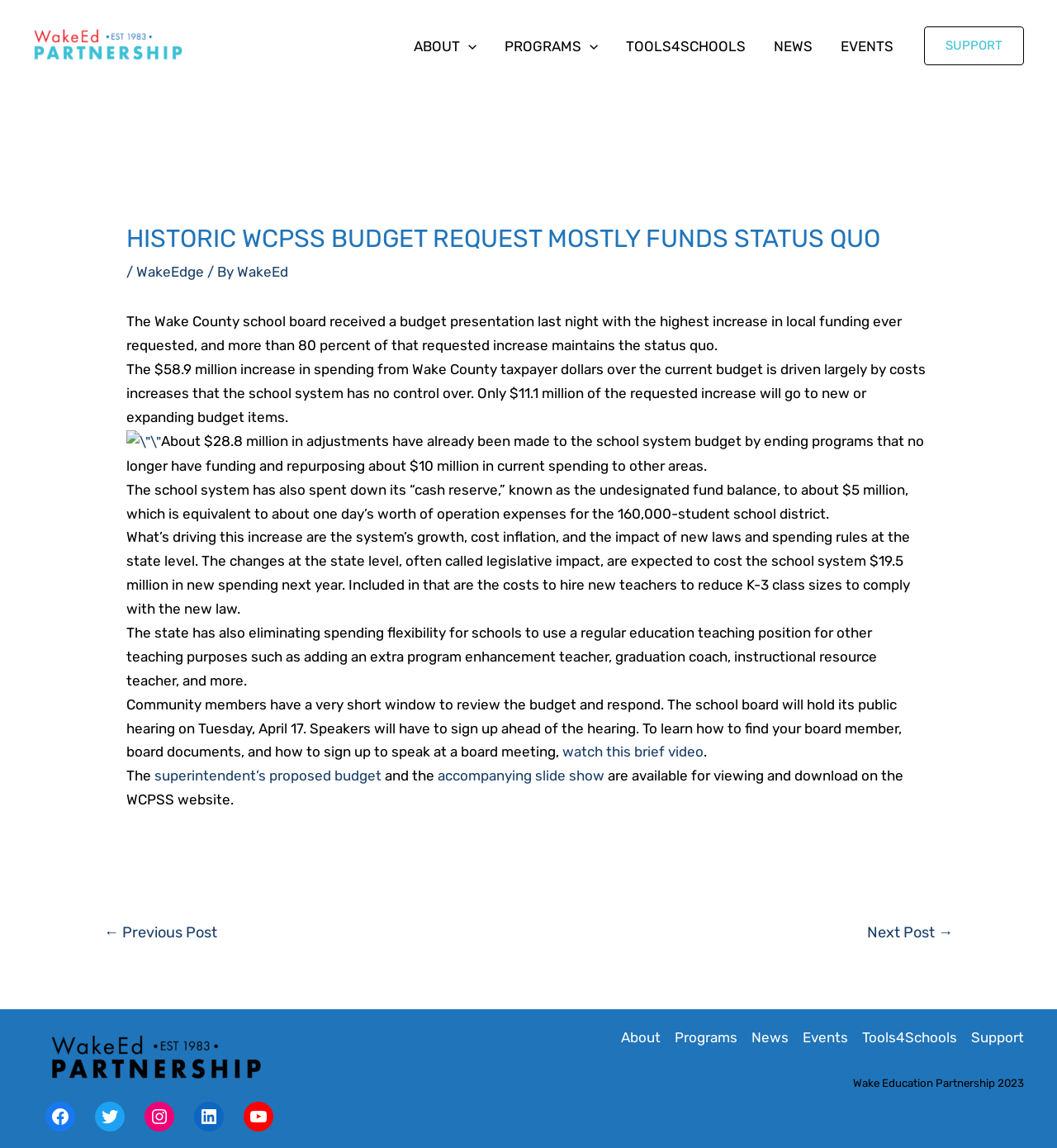Create an in-depth description of the webpage, covering main sections.

The webpage is about a historic budget request for the Wake County school system, with a focus on the allocation of funds and the impact of state-level changes on the school district's budget. 

At the top of the page, there is a navigation menu with links to "About", "Programs", "Tools4Schools", "News", "Events", and "Support". Below this menu, there is a main article section that takes up most of the page. 

The article's title, "HISTORIC WCPSS BUDGET REQUEST MOSTLY FUNDS STATUS QUO", is prominently displayed at the top of the article section. The title is followed by a brief summary of the budget request, which mentions the highest increase in local funding ever requested and the allocation of funds to maintain the status quo. 

The article then goes on to explain the breakdown of the budget, including the costs of new laws and spending rules at the state level, the impact of growth and cost inflation, and the reduction of spending flexibility for schools. There are several paragraphs of text that provide more details about the budget and its implications. 

Throughout the article, there are links to related resources, such as a video on how to find board members and sign up to speak at a board meeting, as well as links to the superintendent's proposed budget and accompanying slide show. 

At the bottom of the page, there is a section with links to social media platforms, including Facebook, Twitter, Instagram, LinkedIn, and YouTube. There is also a copyright notice that reads "Wake Education Partnership 2023".